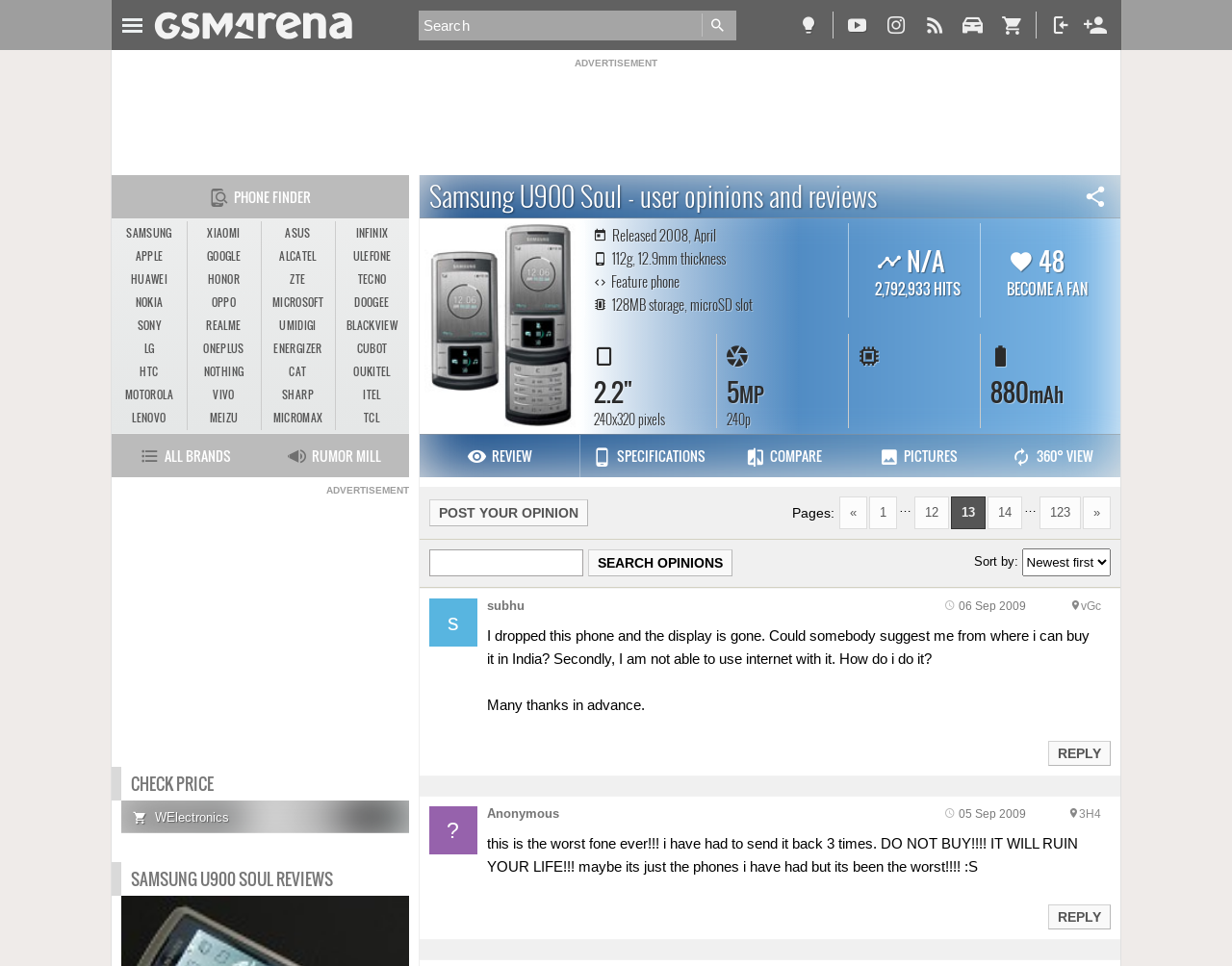Refer to the image and offer a detailed explanation in response to the question: What is the name of the phone being discussed?

The name of the phone can be found in the heading 'Samsung U900 Soul - user opinions and reviews' at the top of the webpage.